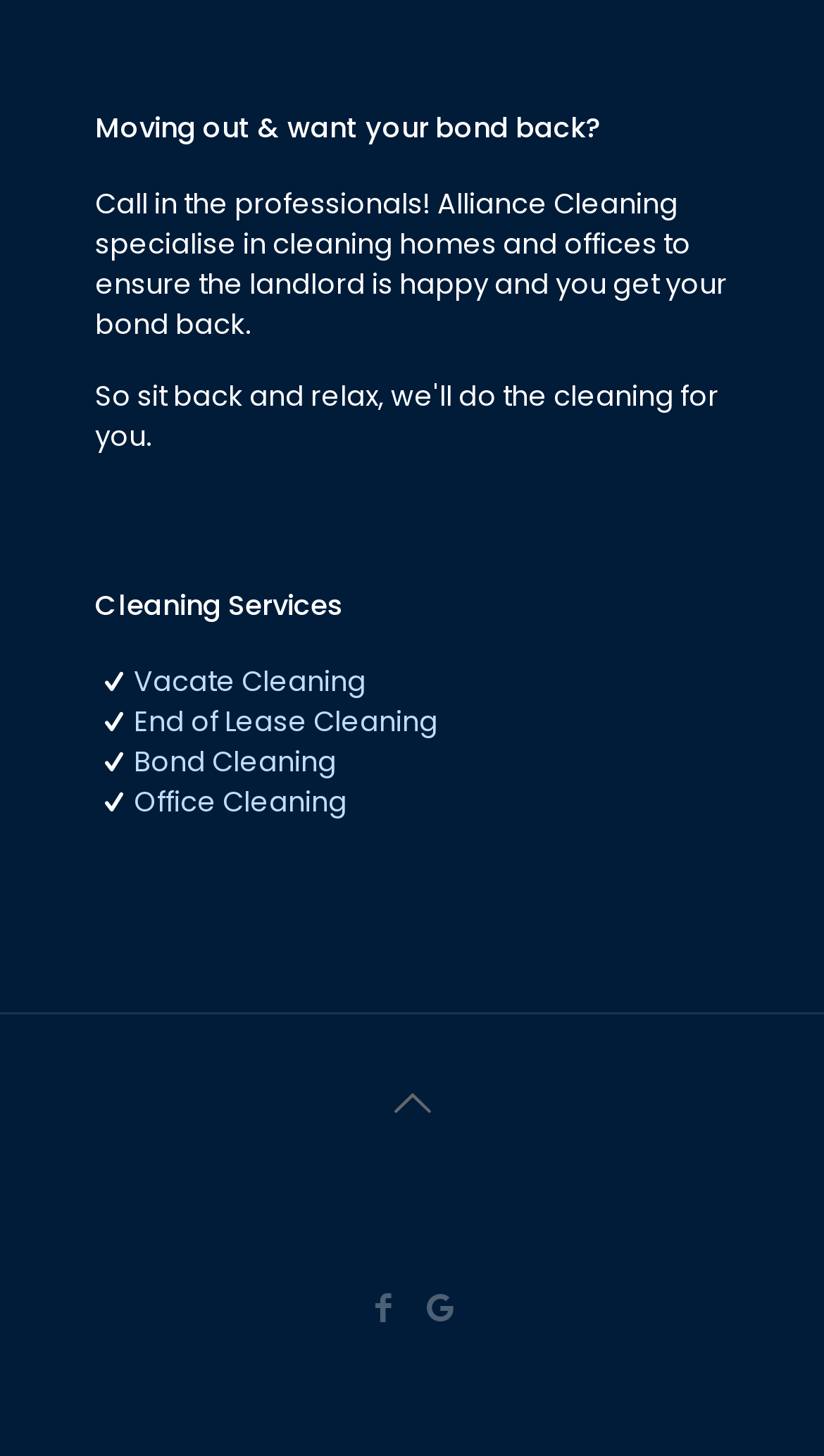Using the information in the image, give a detailed answer to the following question: How many types of cleaning services are listed?

The webpage lists four types of cleaning services: Vacate Cleaning, End of Lease Cleaning, Bond Cleaning, and Office Cleaning, which are presented as links under the heading 'Cleaning Services'.